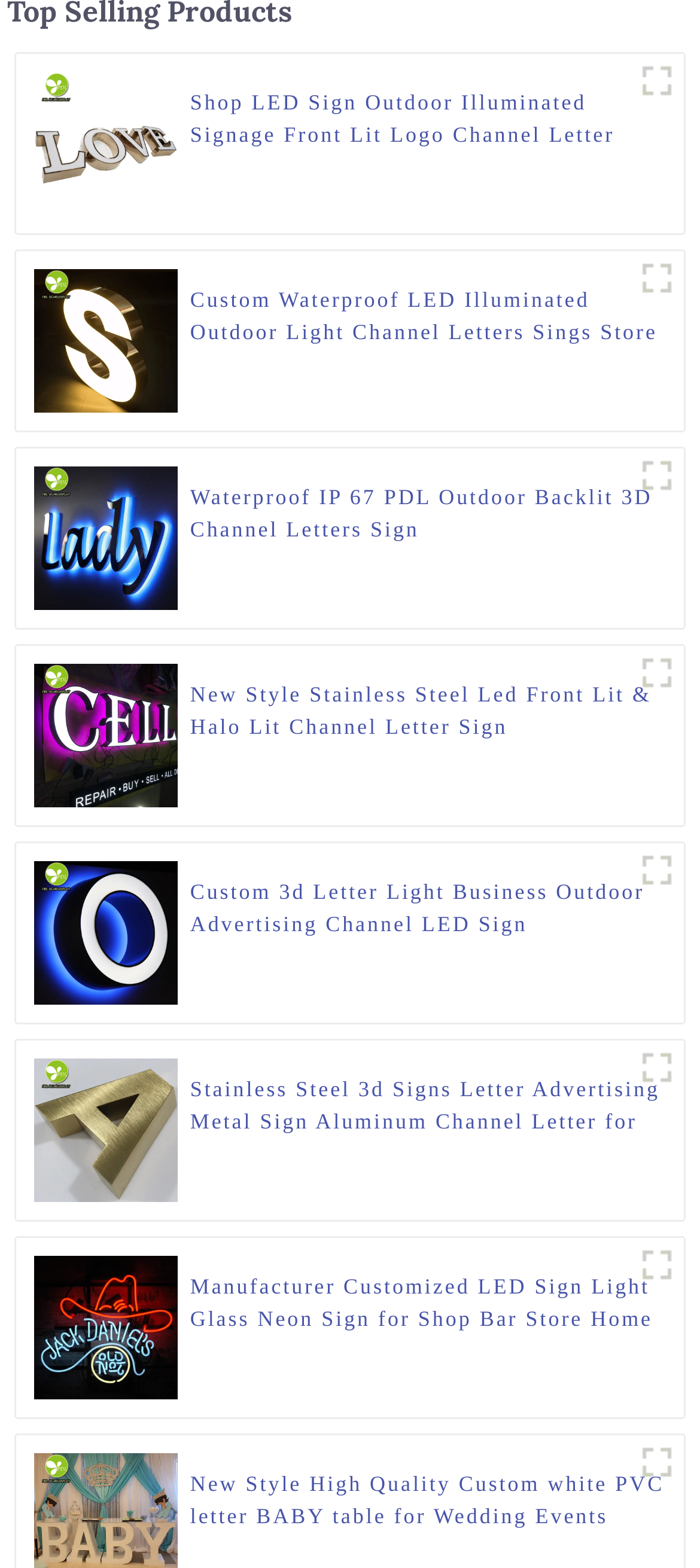Find the bounding box coordinates of the clickable area that will achieve the following instruction: "Explore Custom Business Outdoor Advertising 3d Letter Light Channel LED Sign".

[0.048, 0.209, 0.254, 0.225]